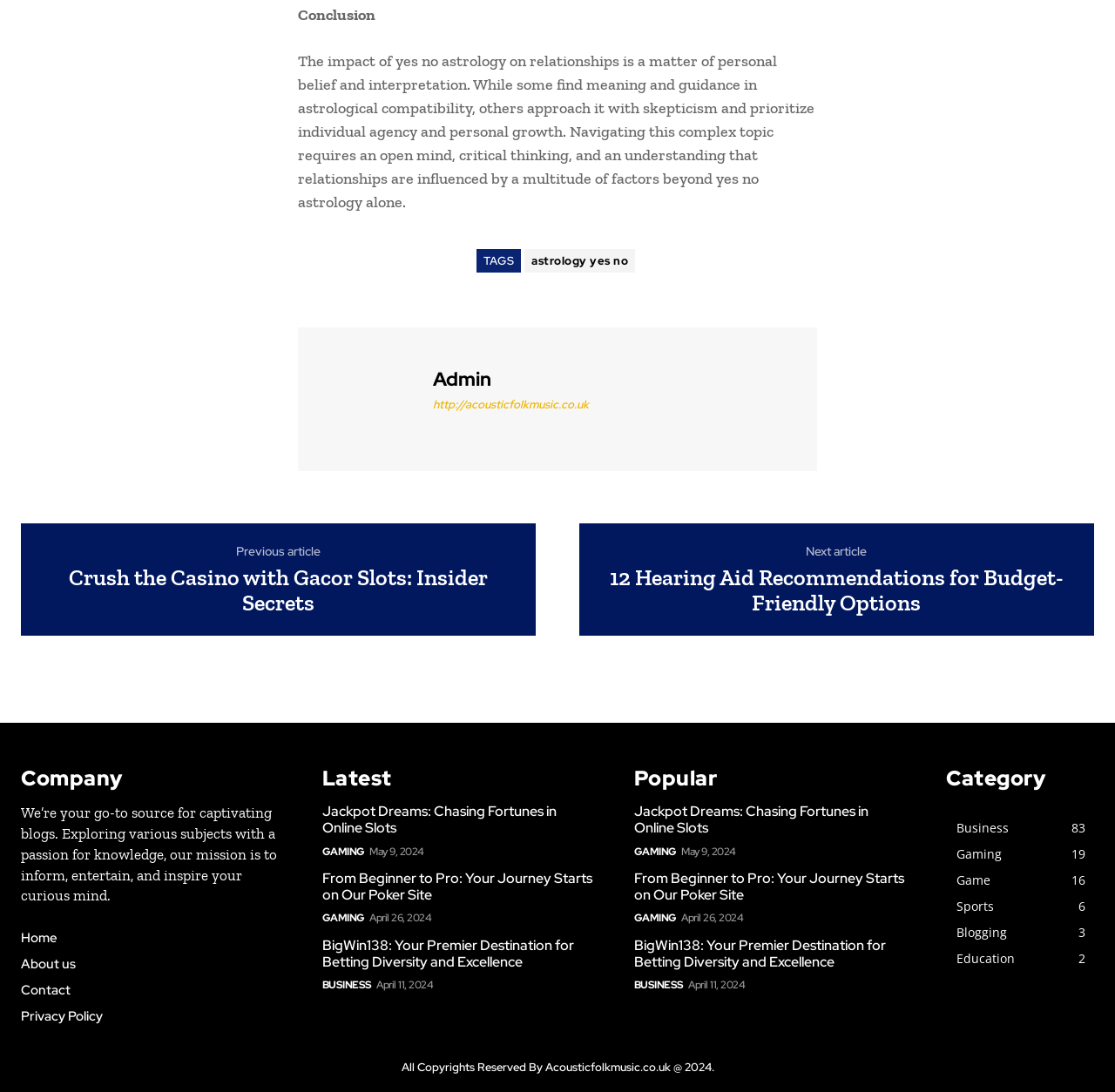Please predict the bounding box coordinates (top-left x, top-left y, bottom-right x, bottom-right y) for the UI element in the screenshot that fits the description: Sports6

[0.858, 0.822, 0.892, 0.837]